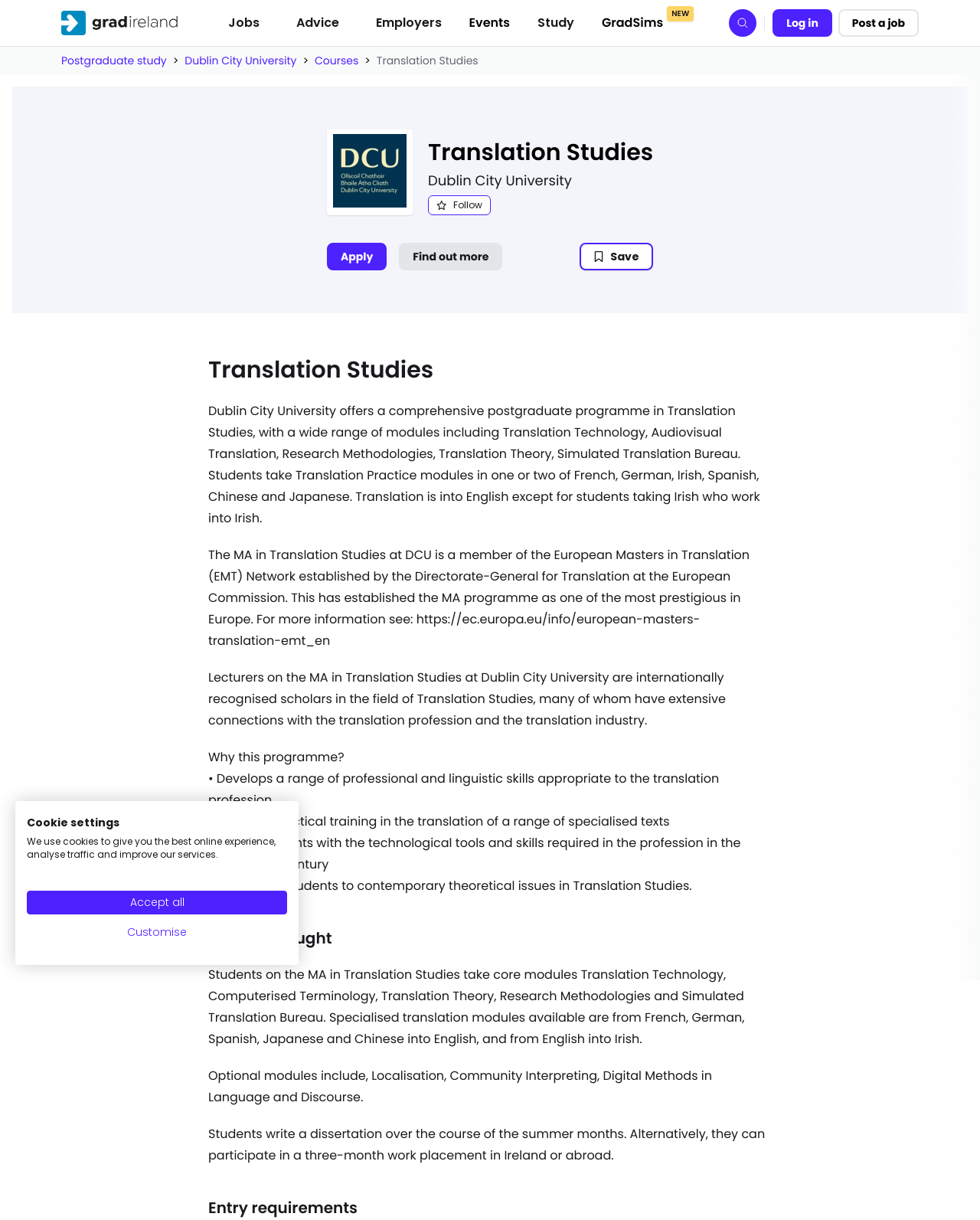What is the name of the network that the MA programme is a member of?
Please provide a full and detailed response to the question.

I found the answer by looking at the text content of the static text element which mentions that 'The MA in Translation Studies at DCU is a member of the European Masters in Translation (EMT) Network established by the Directorate-General for Translation at the European Commission'.